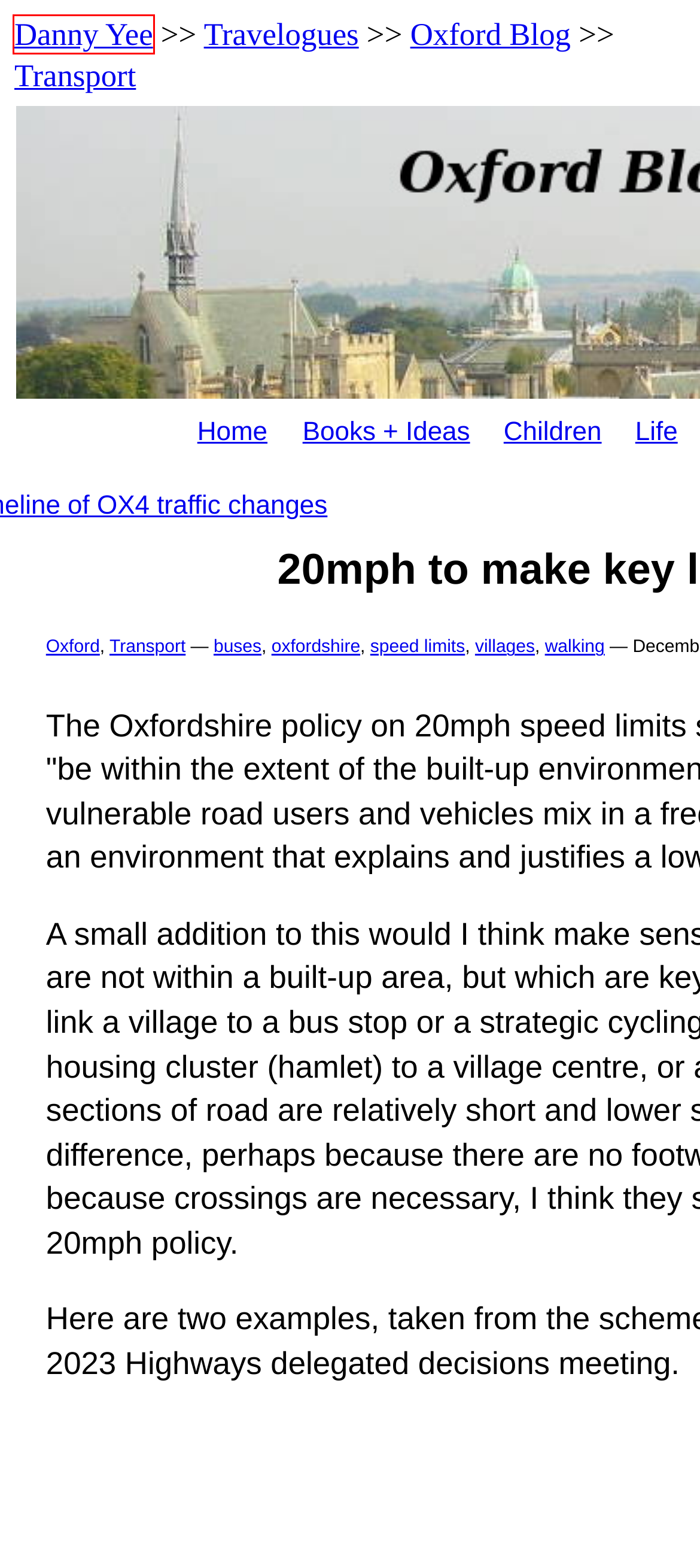Given a screenshot of a webpage with a red bounding box around an element, choose the most appropriate webpage description for the new page displayed after clicking the element within the bounding box. Here are the candidates:
A. walking - Oxford Blog
B. Books + Ideas - Oxford Blog
C. buses - Oxford Blog
D. Oxford cyclists, imagined, actual and potential - Oxford Blog
E. Life - Oxford Blog
F. Children - Oxford Blog
G. oxfordshire - Oxford Blog
H. Danny Yee's home page

H